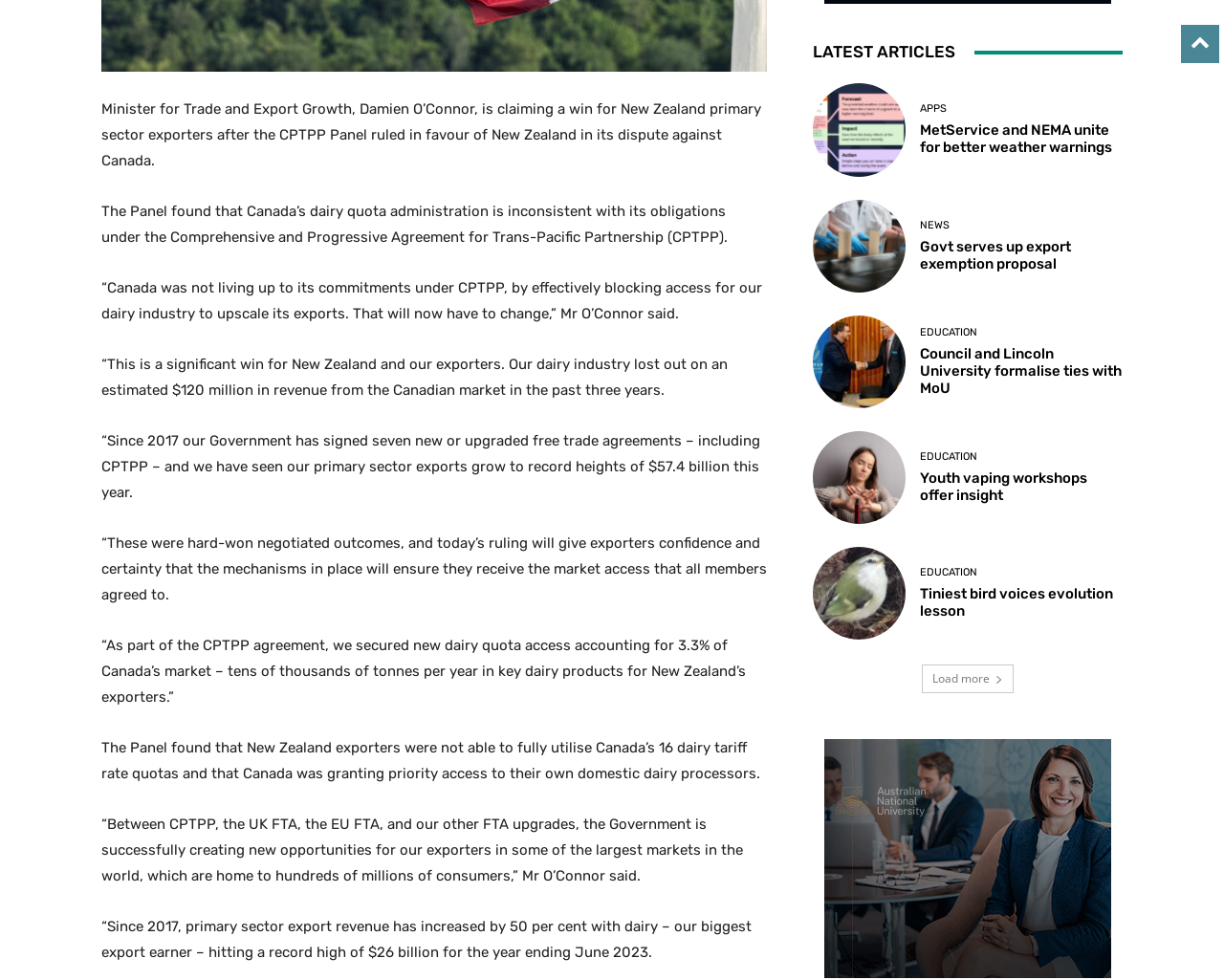Please give the bounding box coordinates of the area that should be clicked to fulfill the following instruction: "Click on 'MetService and NEMA unite for better weather warnings'". The coordinates should be in the format of four float numbers from 0 to 1, i.e., [left, top, right, bottom].

[0.664, 0.085, 0.74, 0.18]